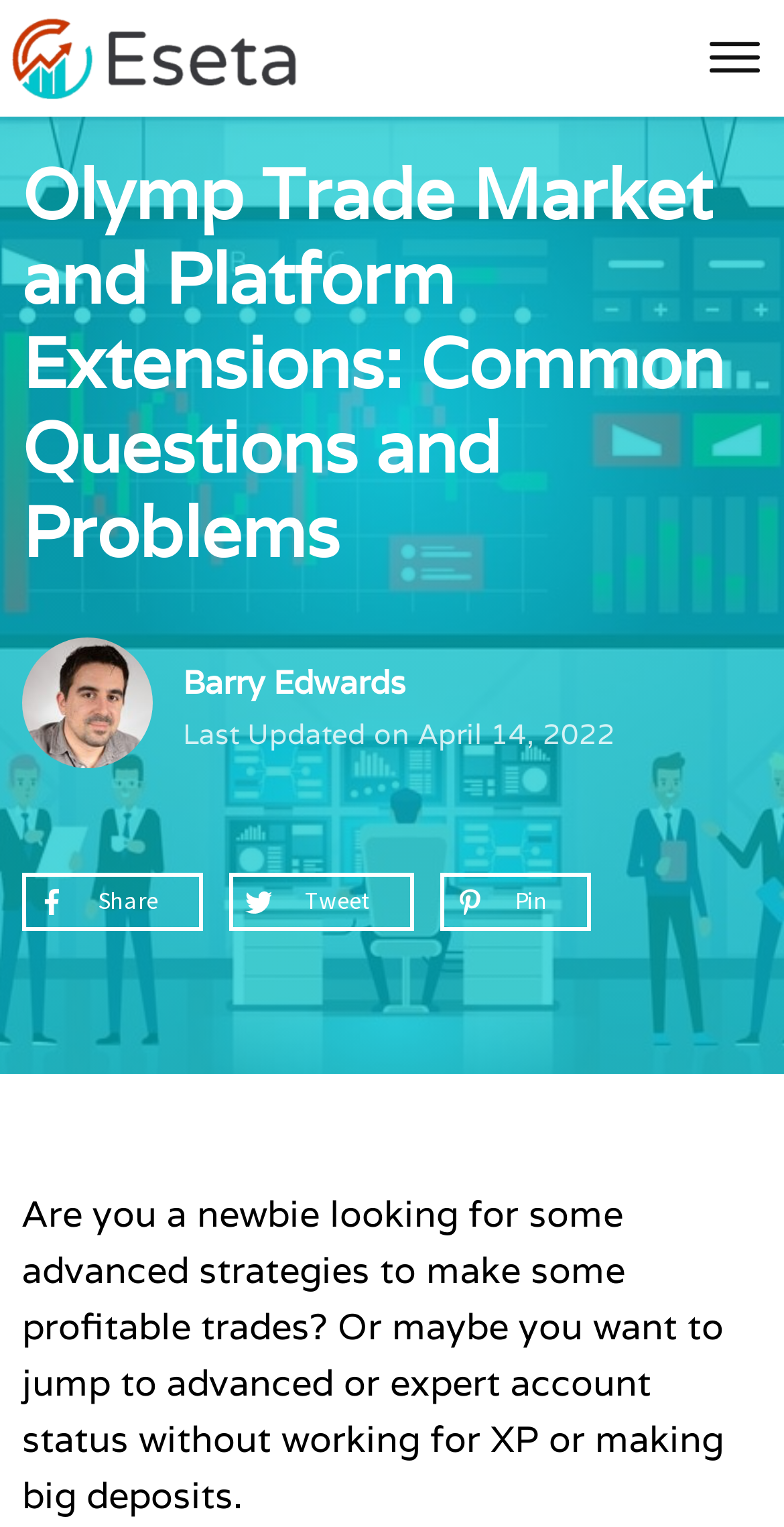When was the article last updated?
Please use the image to provide a one-word or short phrase answer.

April 14, 2022